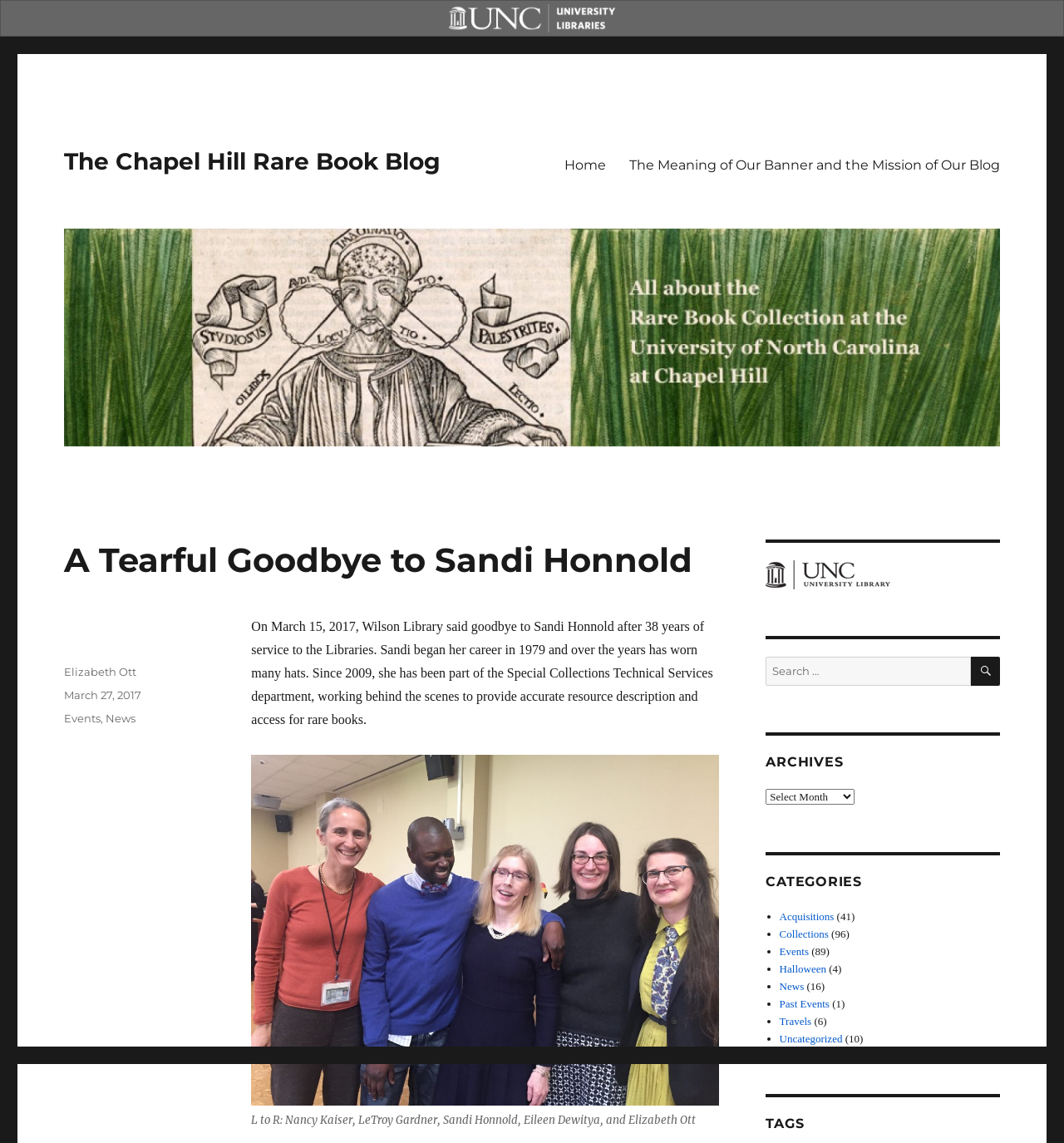Locate the bounding box coordinates of the element that needs to be clicked to carry out the instruction: "Click the 'Home' link". The coordinates should be given as four float numbers ranging from 0 to 1, i.e., [left, top, right, bottom].

[0.519, 0.129, 0.58, 0.159]